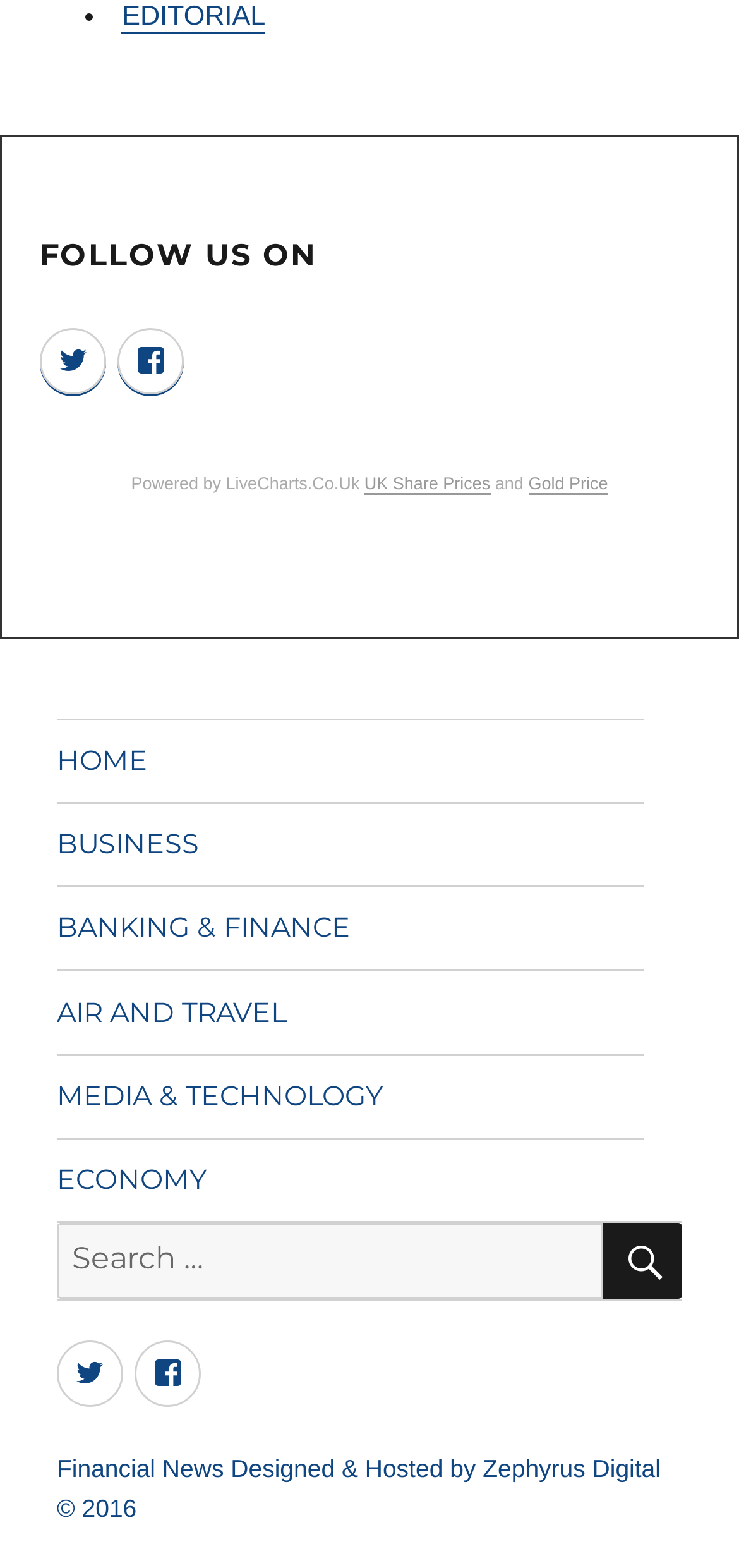Provide your answer in a single word or phrase: 
How many links are in the footer social links menu?

2